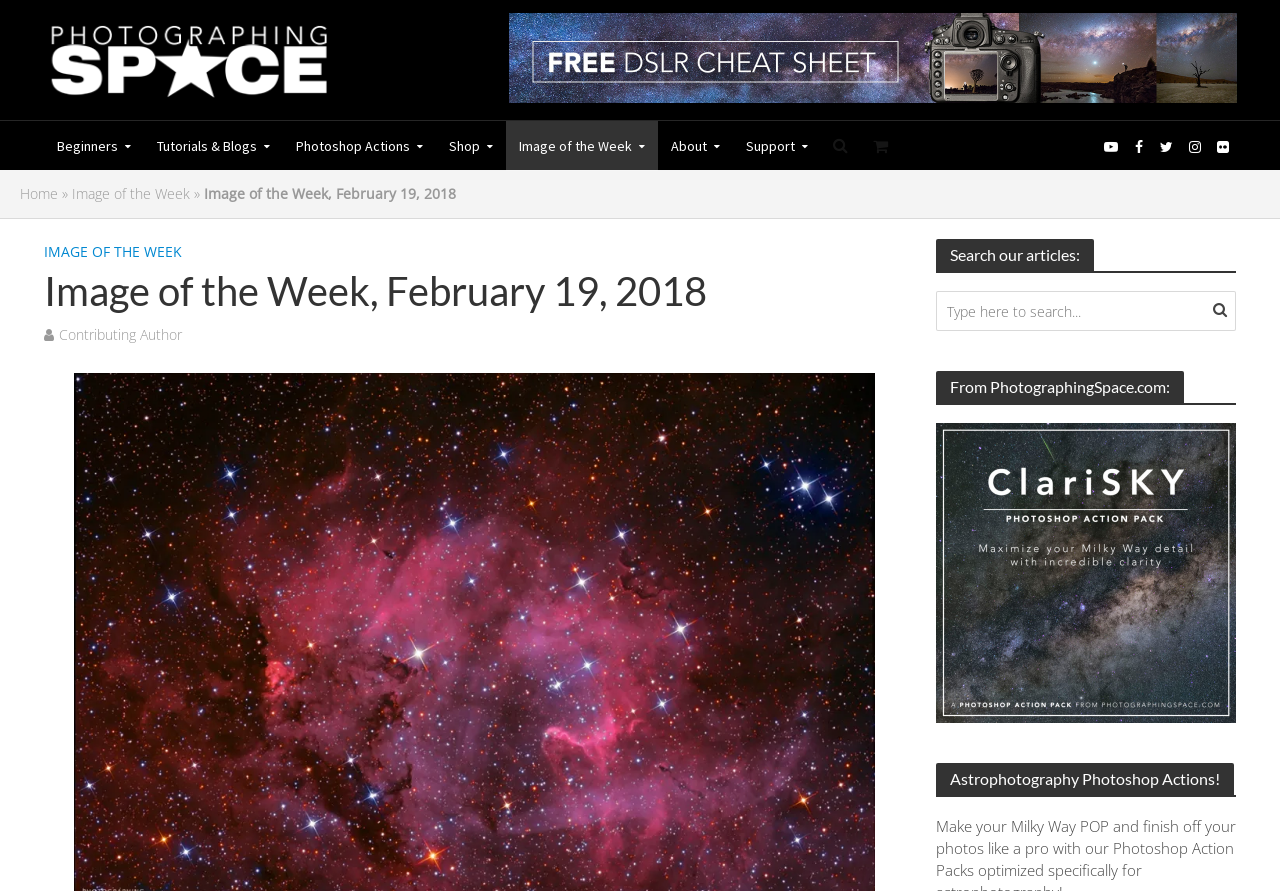Can you determine the main header of this webpage?

Image of the Week, February 19, 2018